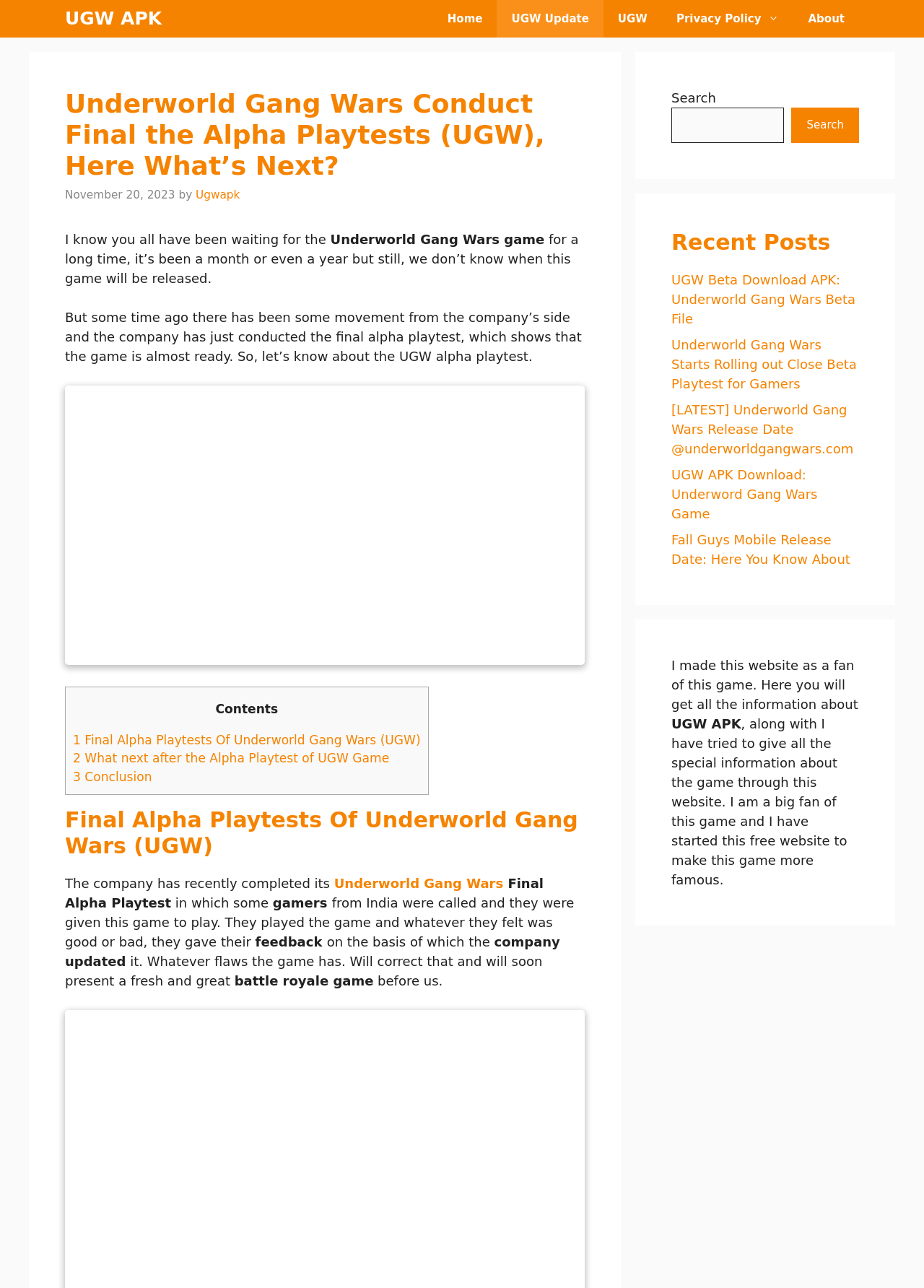Reply to the question with a brief word or phrase: What is the purpose of the website according to the author?

To provide information about UGW